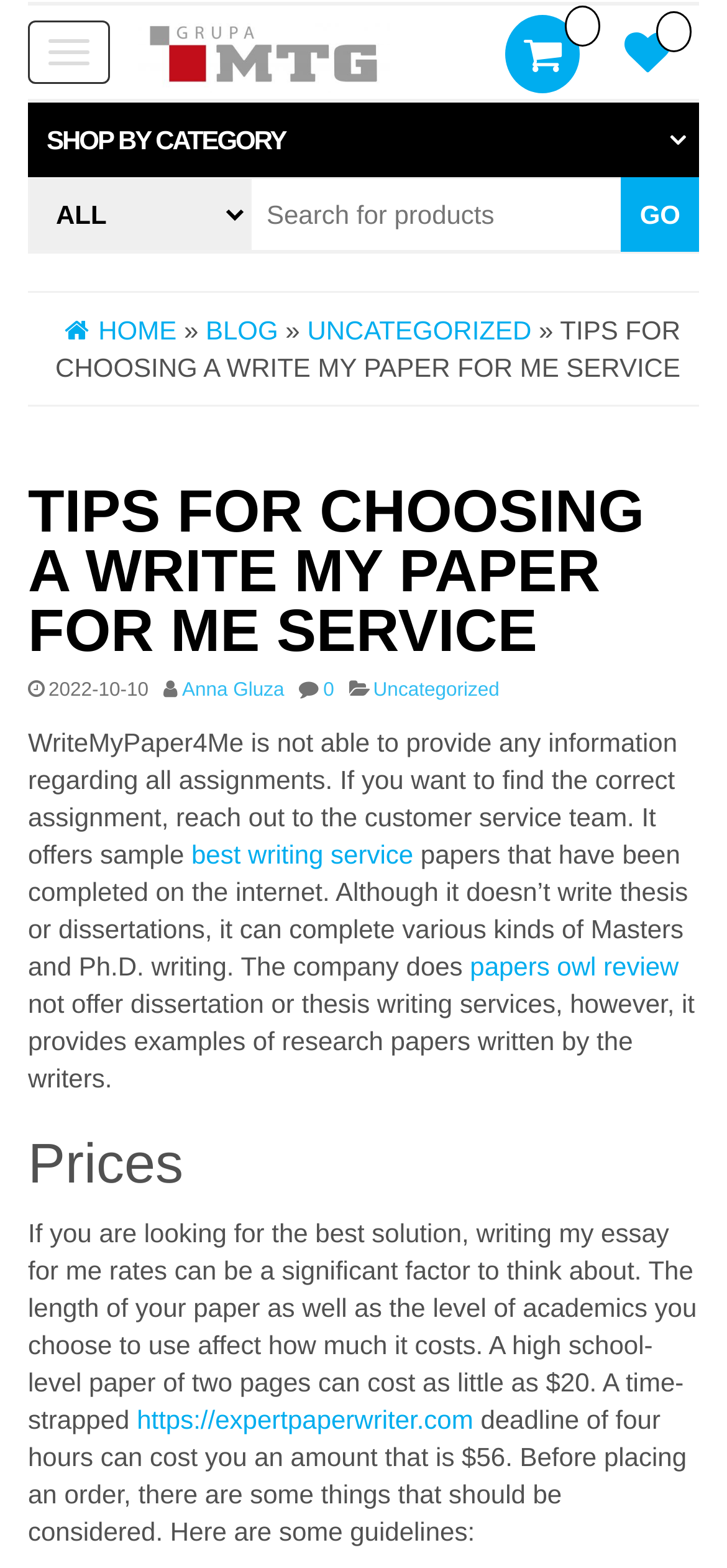Given the description of a UI element: "Alle akzeptieren", identify the bounding box coordinates of the matching element in the webpage screenshot.

None